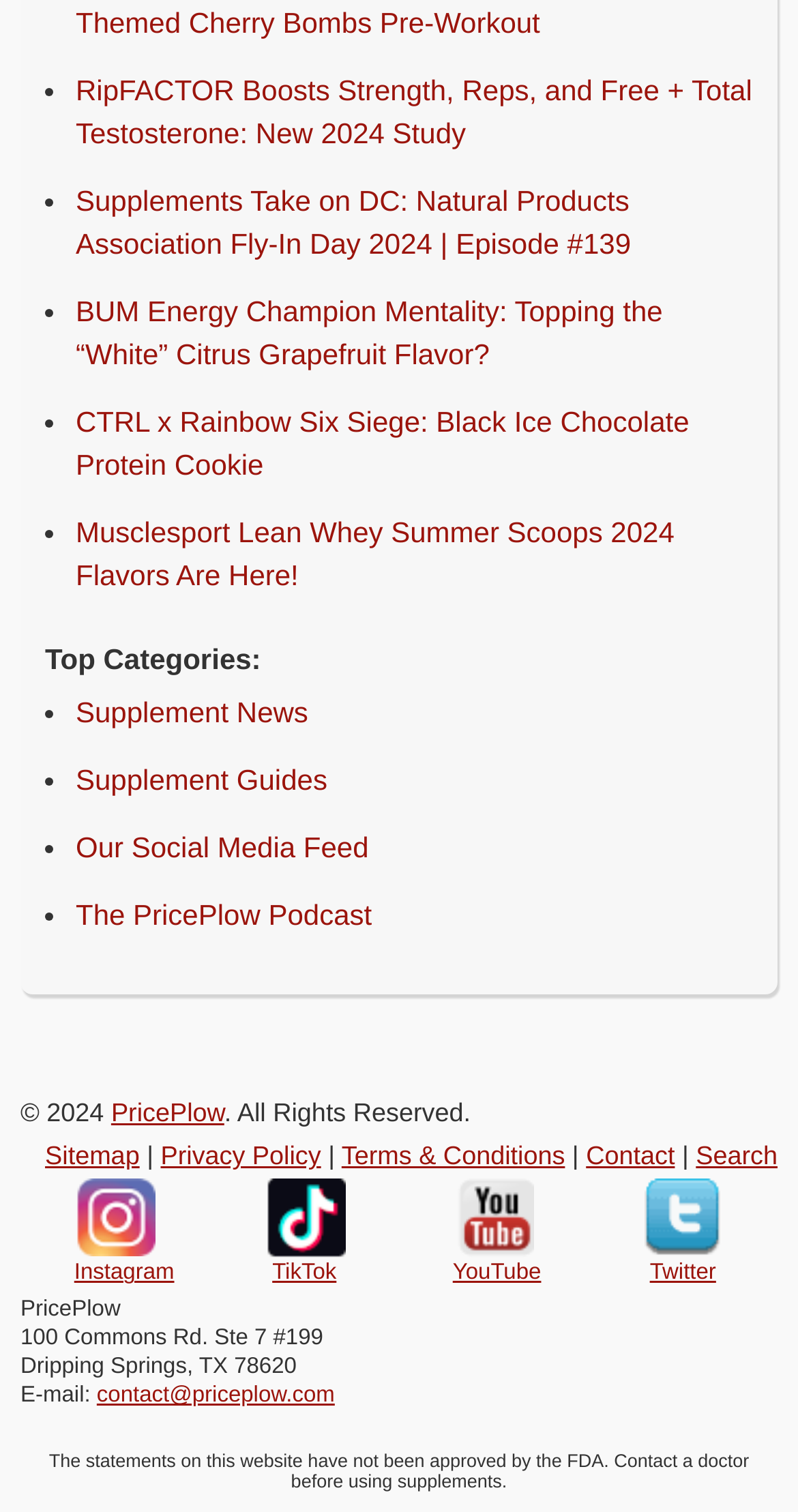What is the address of PricePlow?
Based on the screenshot, provide your answer in one word or phrase.

100 Commons Rd. Ste 7 #199, Dripping Springs, TX 78620